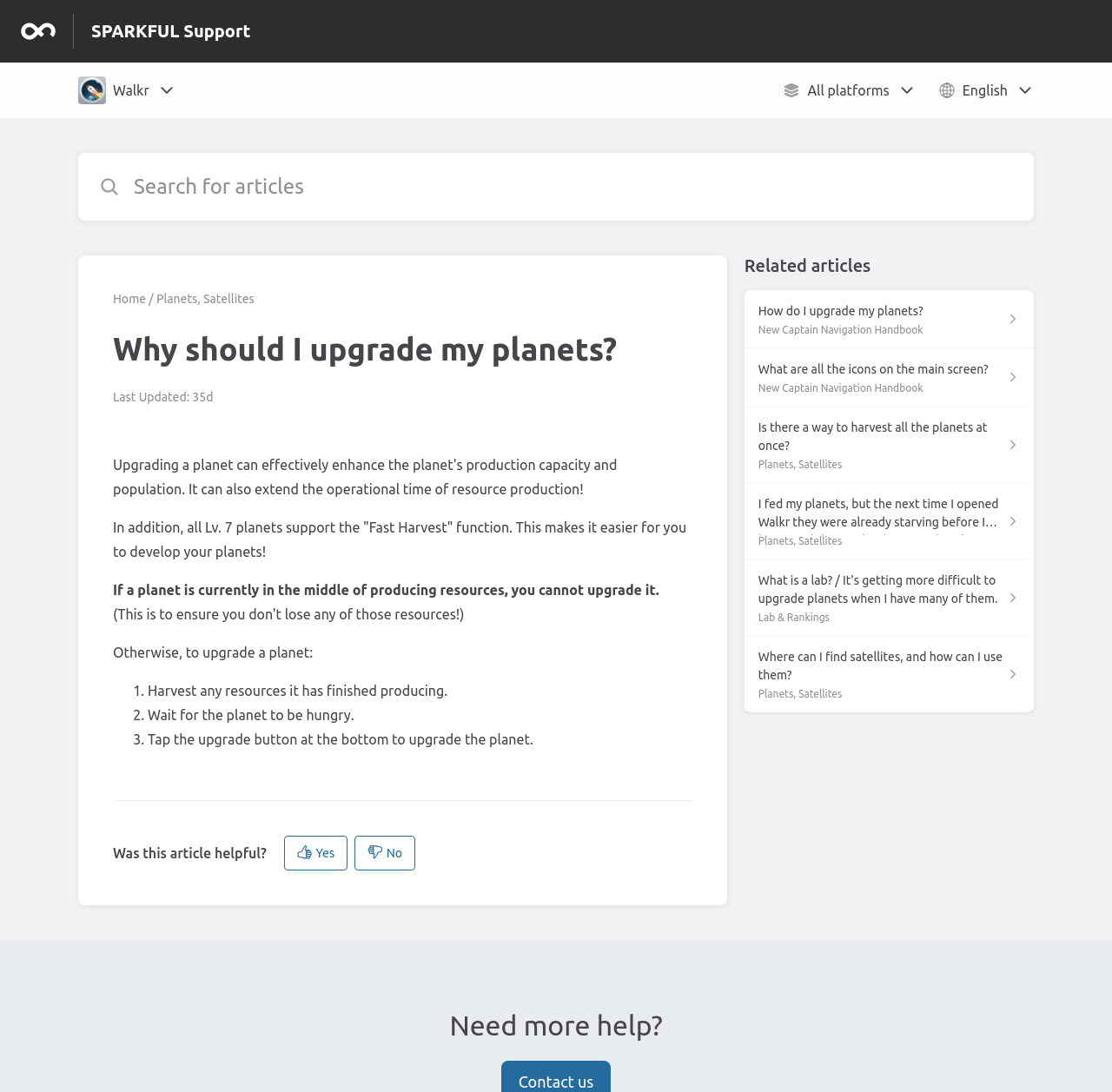Could you please study the image and provide a detailed answer to the question:
What is the 'Fast Harvest' function?

According to the webpage, all Lv. 7 planets support the 'Fast Harvest' function, which makes it easier for users to develop their planets. This function is likely related to resource harvesting and management.